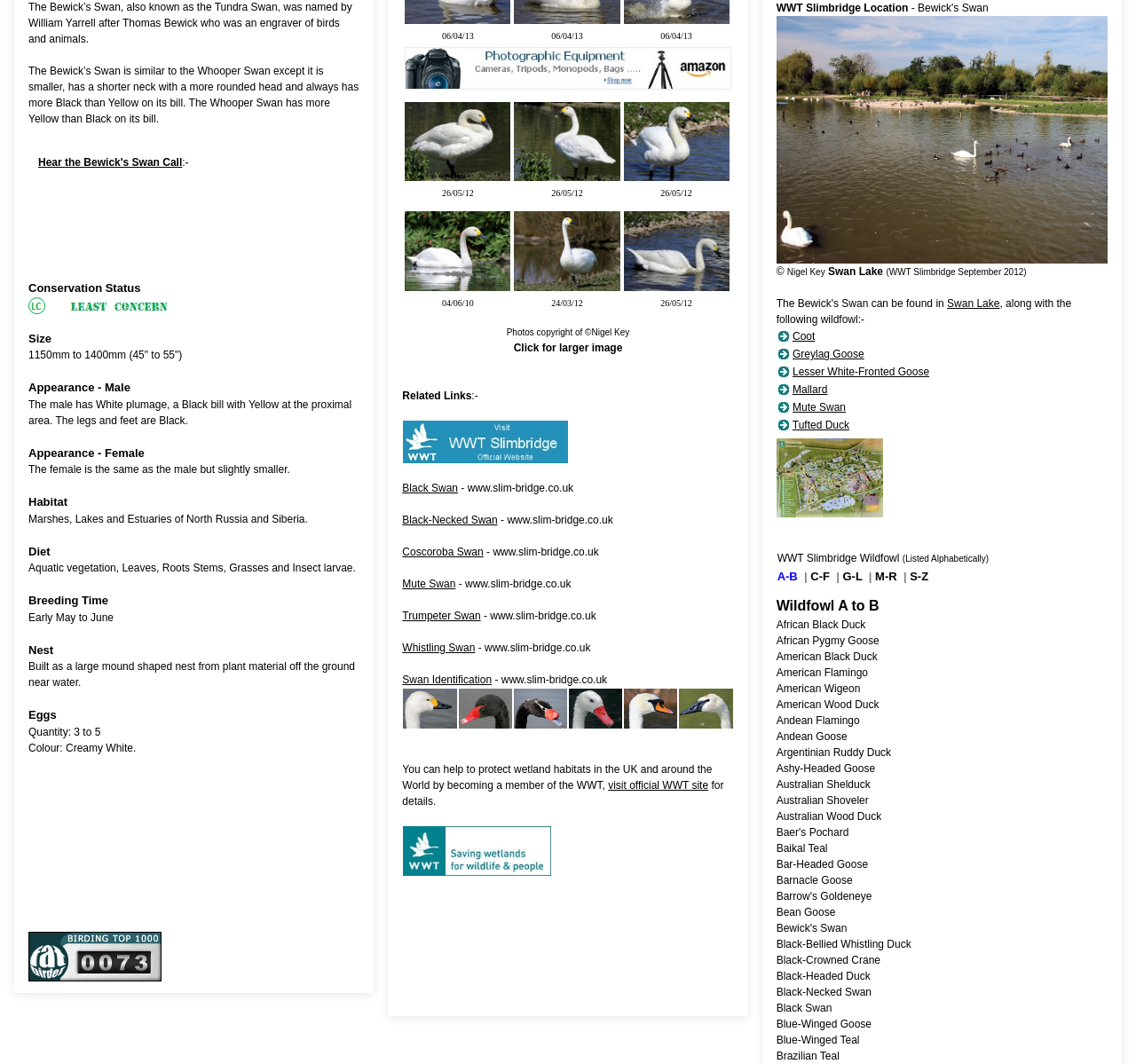Determine the bounding box coordinates (top-left x, top-left y, bottom-right x, bottom-right y) of the UI element described in the following text: Bean Goose

[0.683, 0.852, 0.735, 0.863]